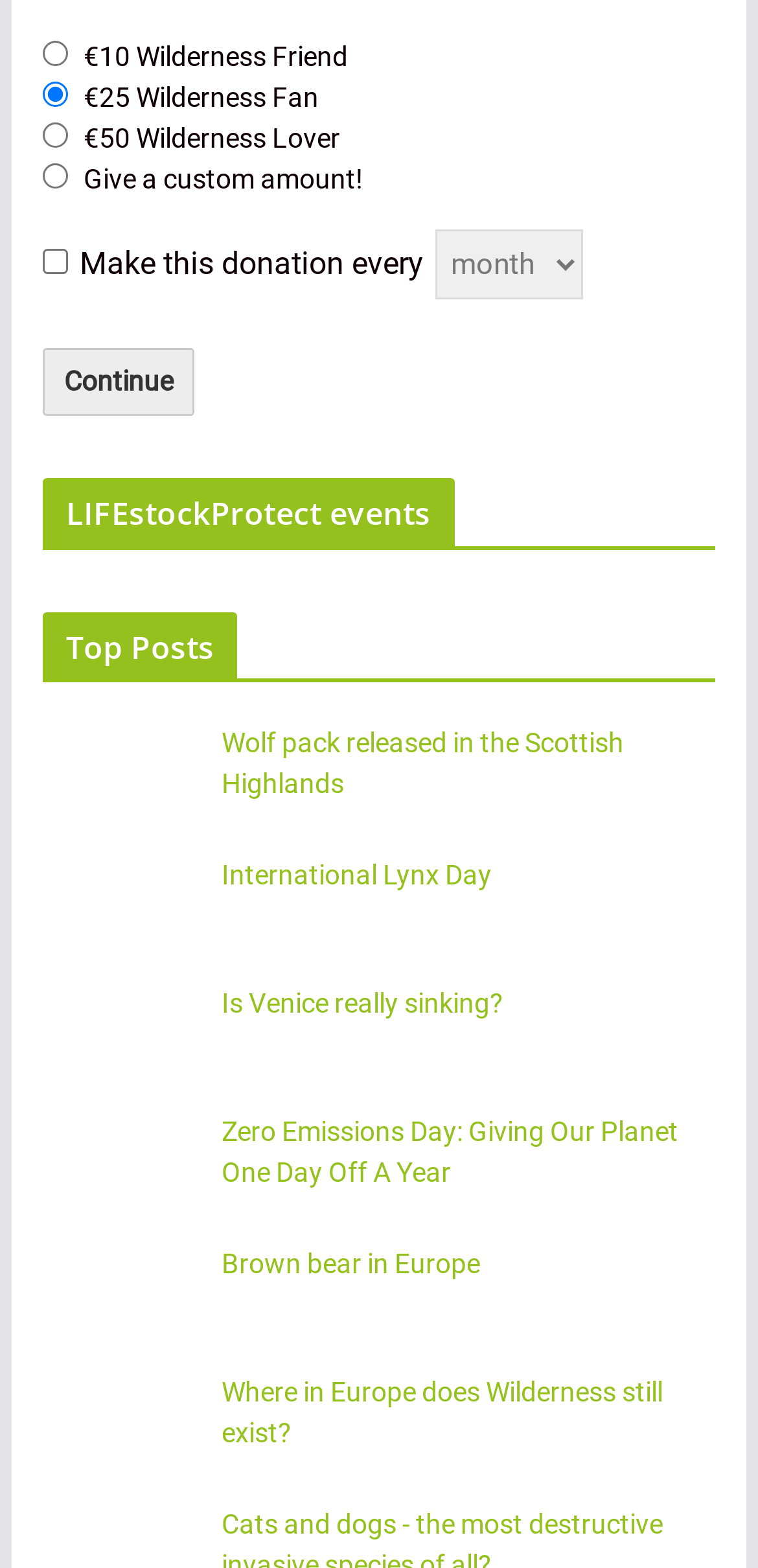Find the bounding box coordinates of the clickable area that will achieve the following instruction: "Open Wolf pack released in the Scottish Highlands".

[0.292, 0.464, 0.823, 0.51]